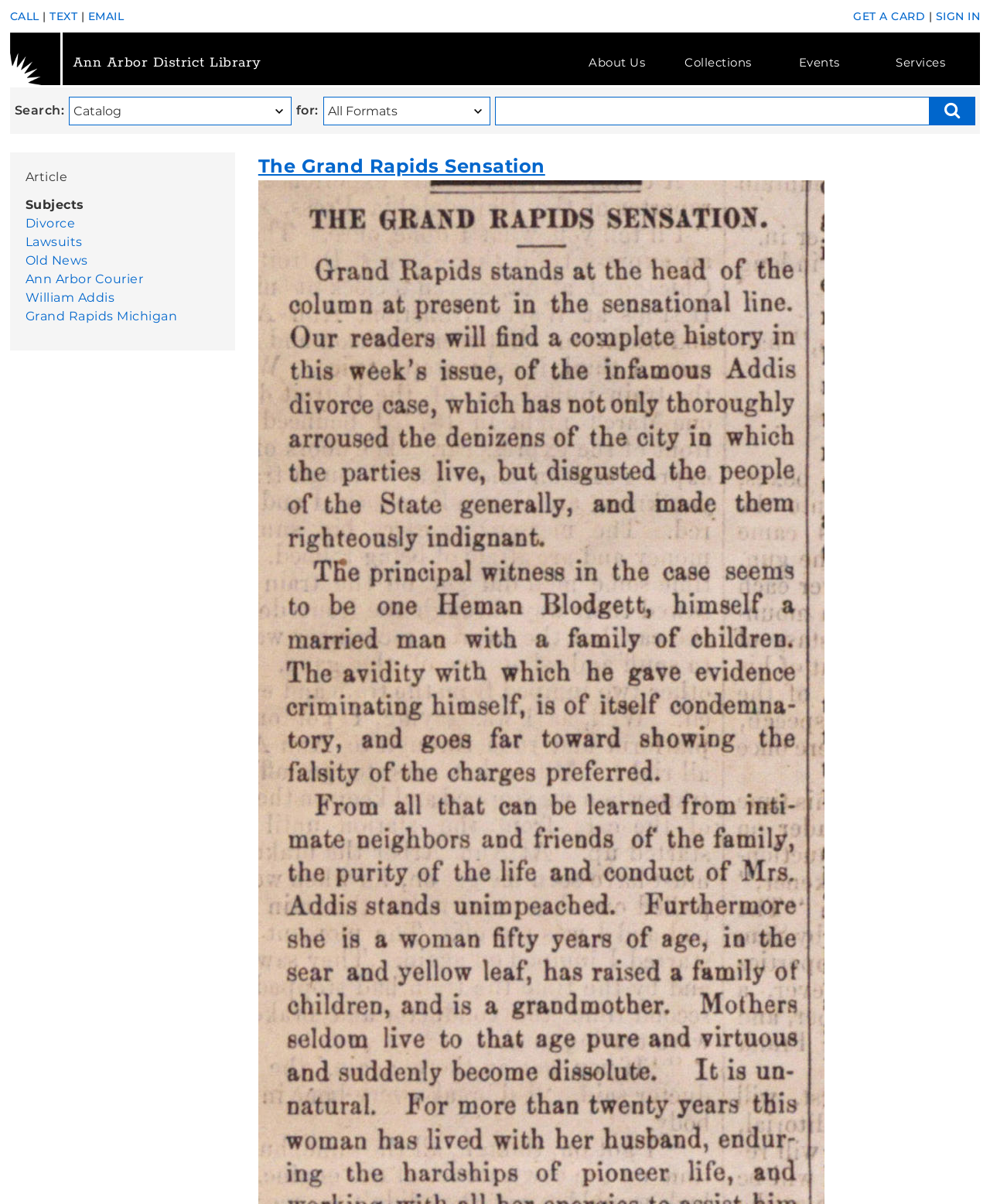Create a detailed summary of all the visual and textual information on the webpage.

The webpage is about "The Grand Rapids Sensation" and is part of the Ann Arbor District Library. At the top left corner, there is a link to skip to the main content. Next to it, there are several links to contact the library, including "CALL", "TEXT", and "EMAIL". On the top right corner, there are links to "GET A CARD" and "SIGN IN".

Below these links, there is a main navigation menu that spans the entire width of the page. The menu includes links to the library's logo, "About Us", "Collections", "Events", and "Services". The library's logo is an image located at the top left of the navigation menu.

Under the navigation menu, there is a search bar that takes up most of the page's width. The search bar includes a label "Search:", a combobox to select the search scope, a label "for:", another combobox to select the search field, a text box to enter the search query, and a search submit button.

Below the search bar, there is a heading that reads "The Grand Rapids Sensation". Under the heading, there is a link to the same title. There are also several links to related subjects, including "Article", "Subjects", "Divorce", "Lawsuits", "Old News", "Ann Arbor Courier", "William Addis", and "Grand Rapids Michigan". These links are arranged vertically, with "Article" at the top and "Grand Rapids Michigan" at the bottom.